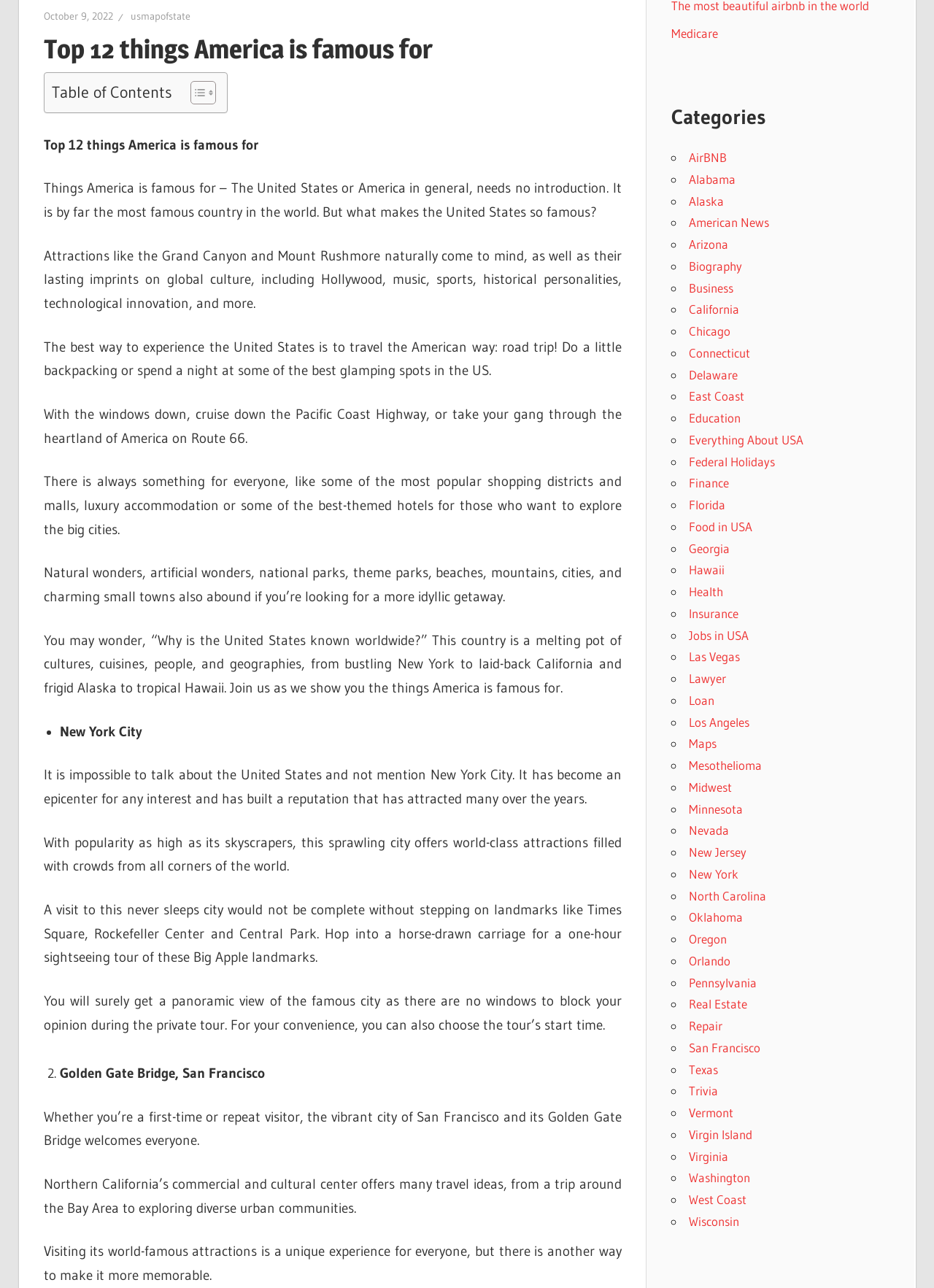Extract the bounding box for the UI element that matches this description: "Virgin Island".

[0.737, 0.875, 0.805, 0.887]